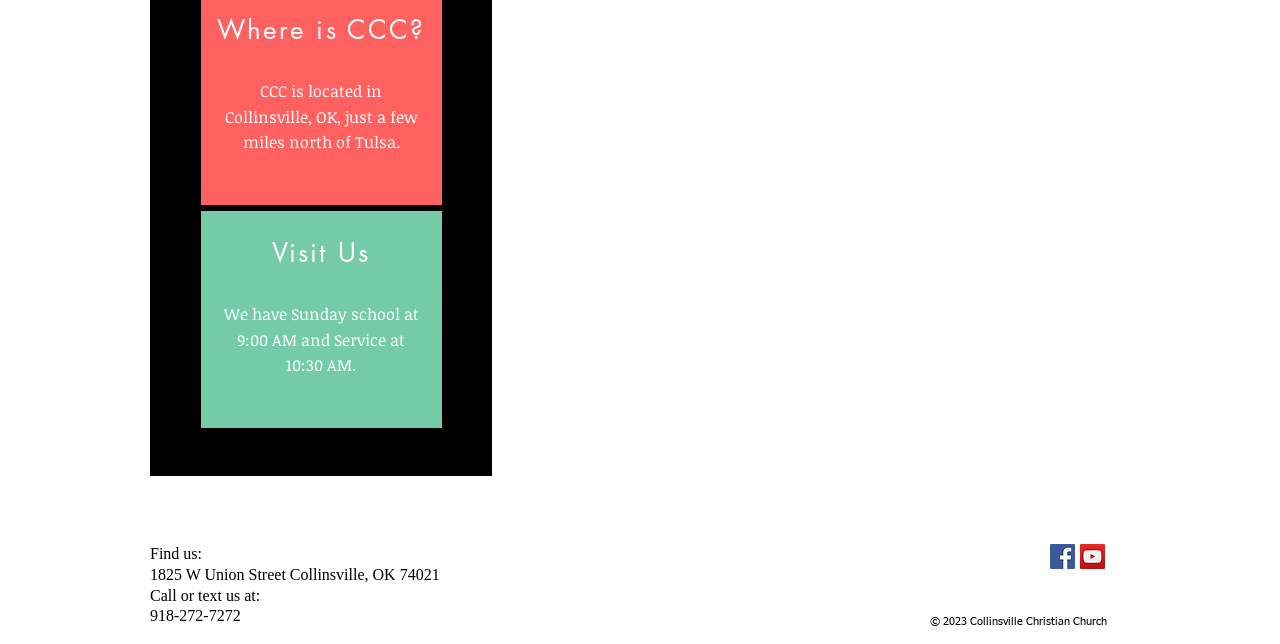Answer the question with a brief word or phrase:
What is the copyright year of the website?

2023